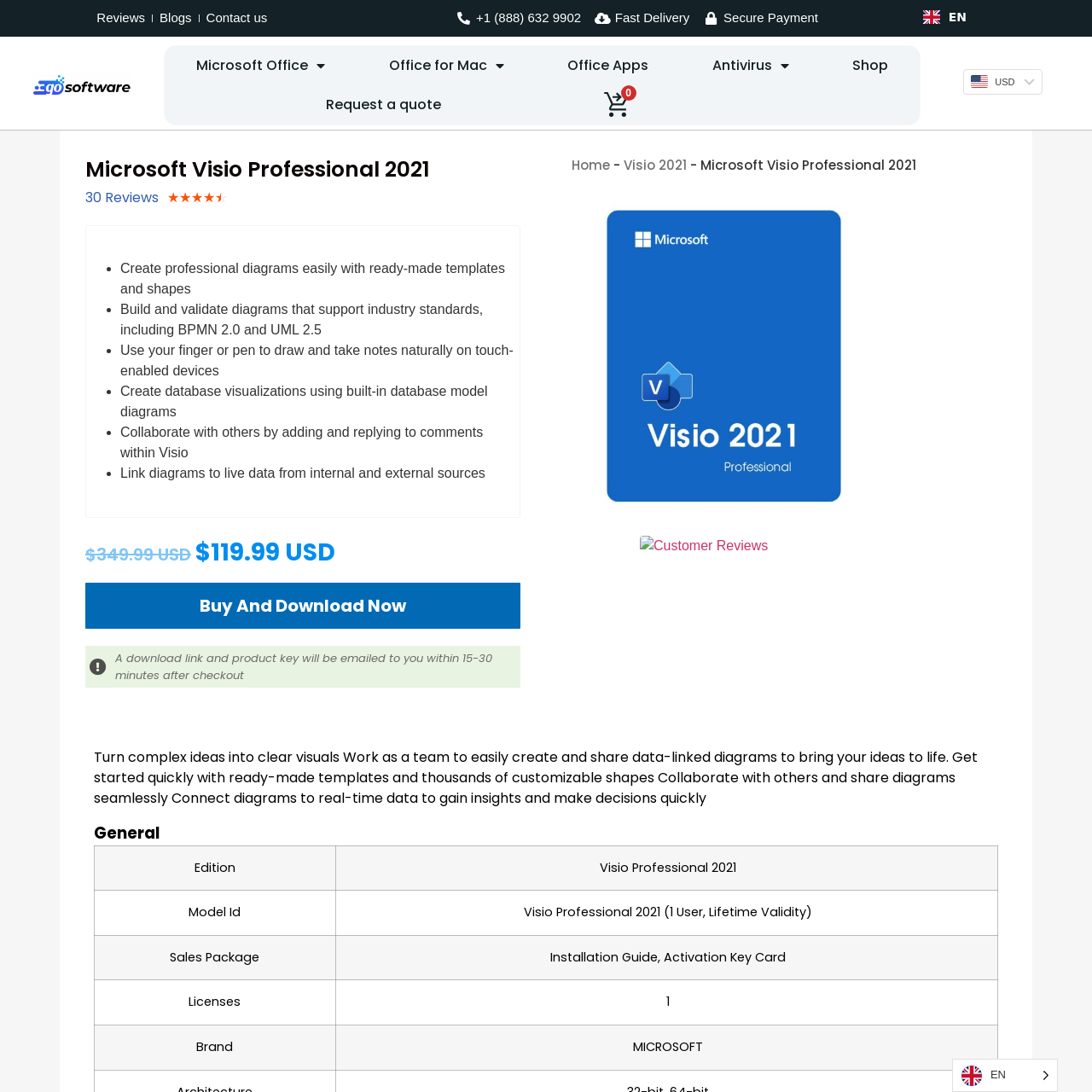Please answer the following question using a single word or phrase: 
What is the language selected by default?

English